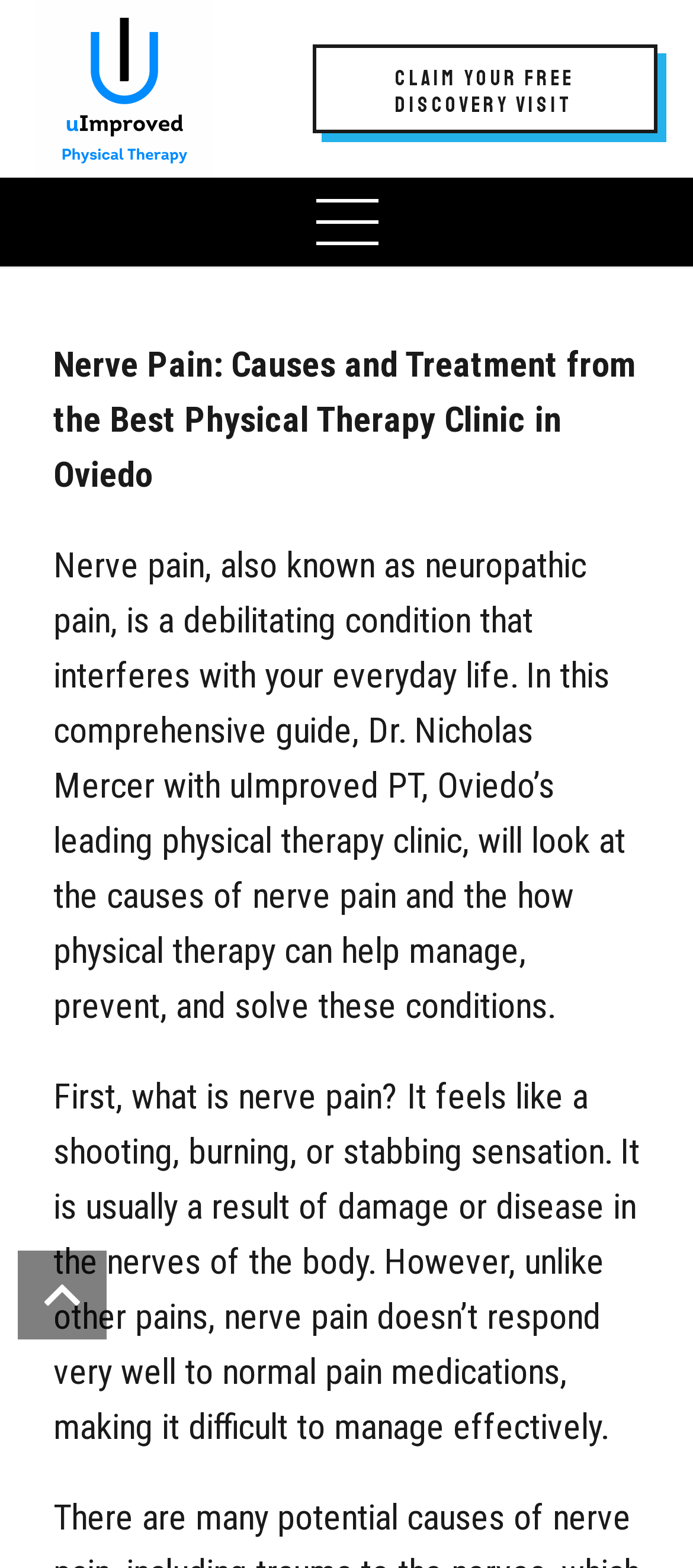Using a single word or phrase, answer the following question: 
What is the name of the physical therapy clinic?

uImproved PT